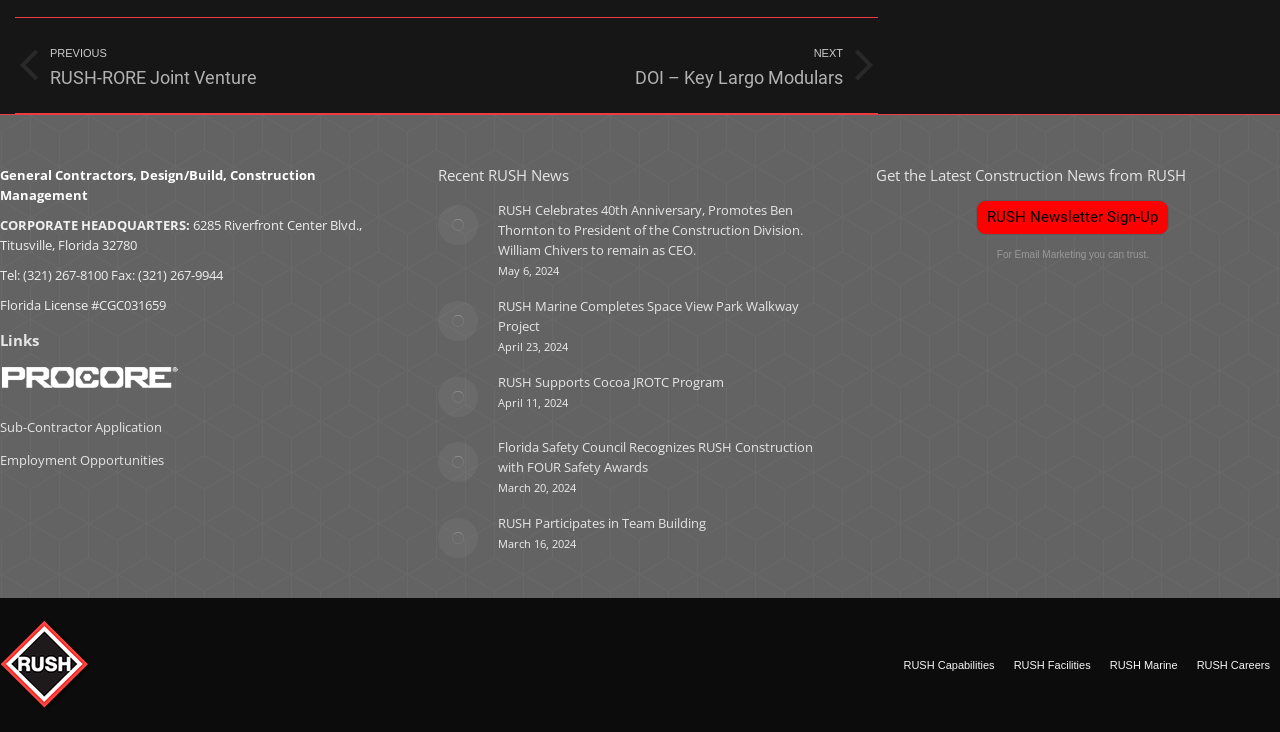Show the bounding box coordinates of the element that should be clicked to complete the task: "Click on the 'RUSH Capabilities' menu item".

[0.706, 0.894, 0.777, 0.922]